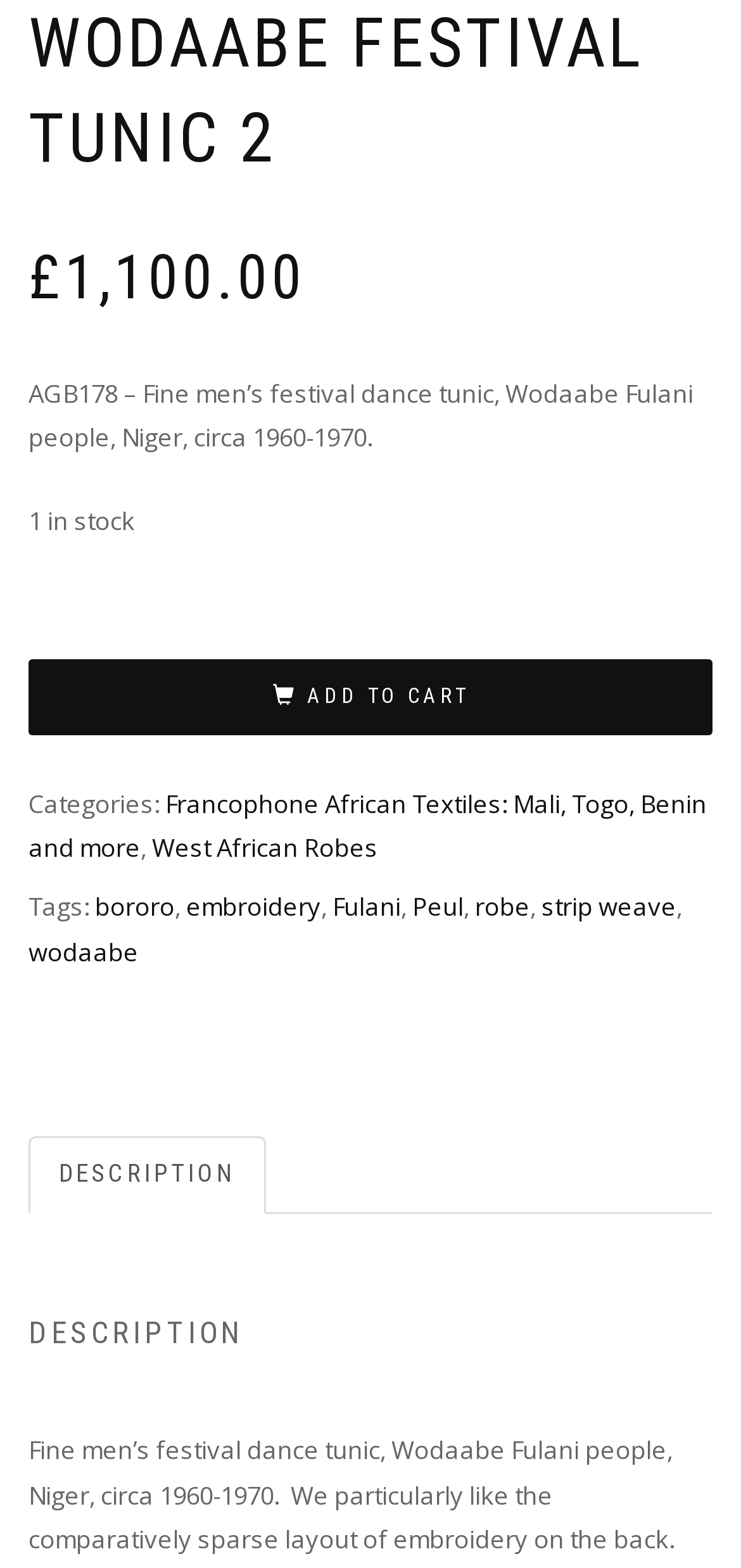Determine the bounding box of the UI component based on this description: "strip weave". The bounding box coordinates should be four float values between 0 and 1, i.e., [left, top, right, bottom].

[0.731, 0.567, 0.913, 0.589]